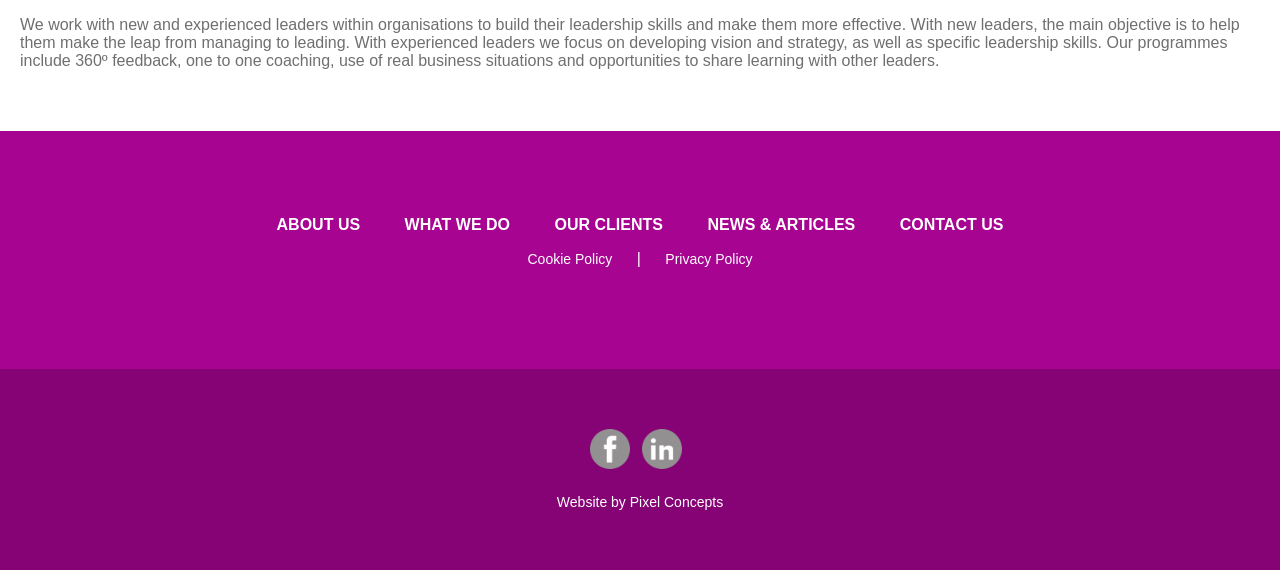Identify the bounding box coordinates of the part that should be clicked to carry out this instruction: "click on 'Authority Marketing'".

None